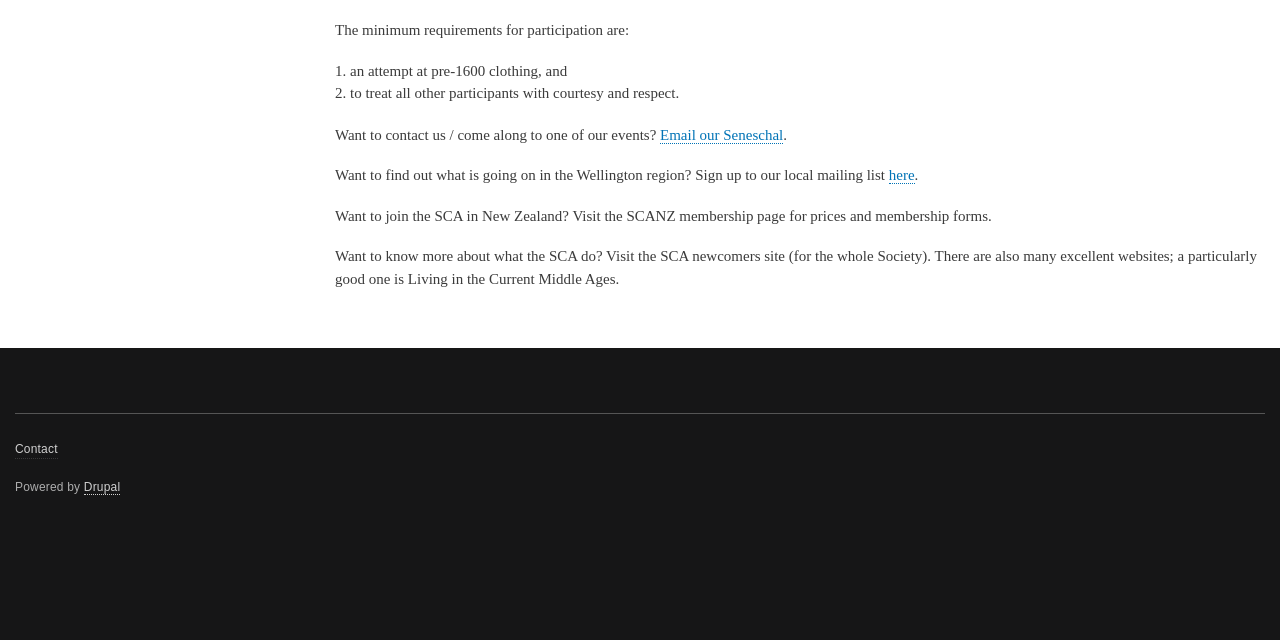Using the provided element description, identify the bounding box coordinates as (top-left x, top-left y, bottom-right x, bottom-right y). Ensure all values are between 0 and 1. Description: Contact

[0.012, 0.687, 0.045, 0.717]